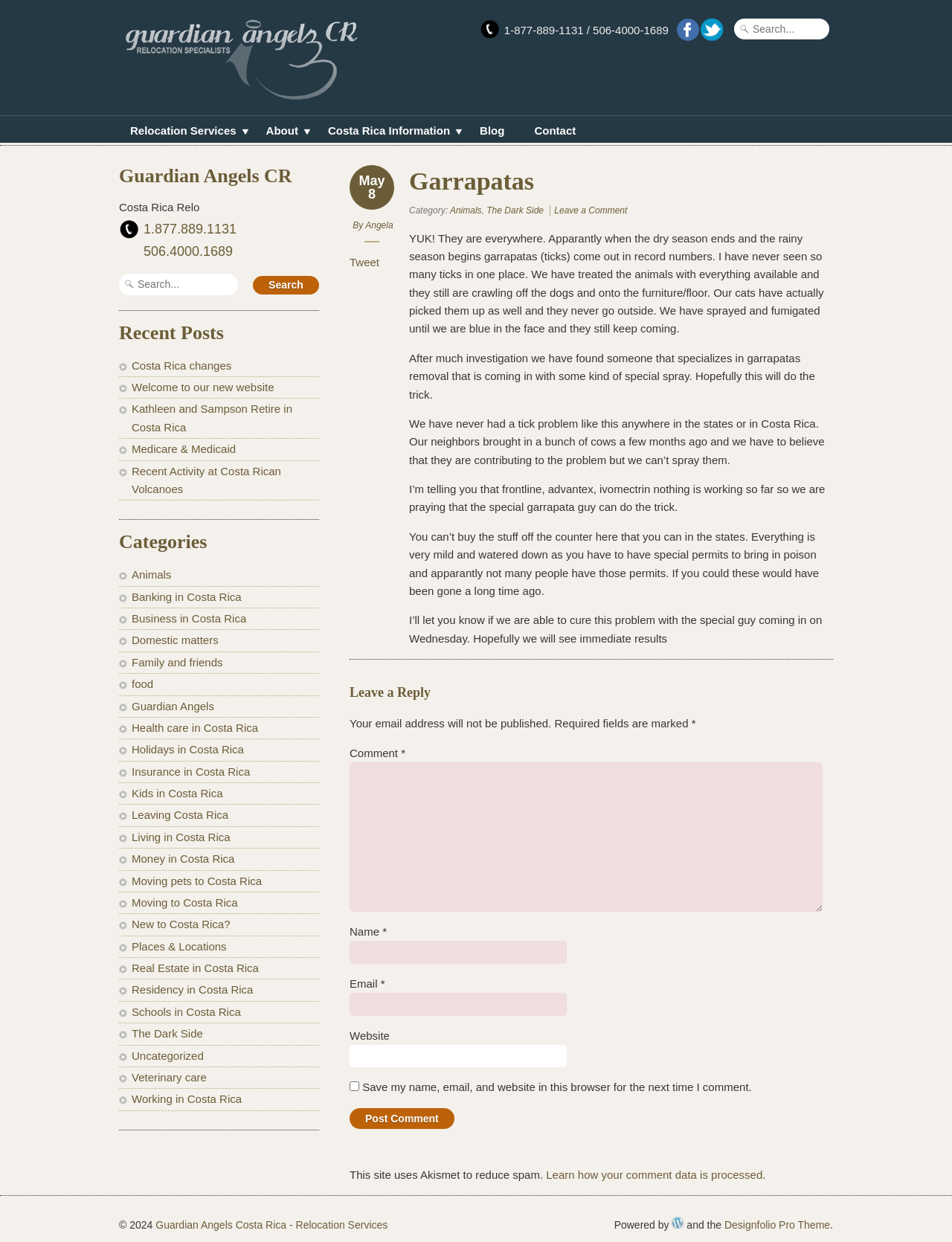Please identify the bounding box coordinates of the element I need to click to follow this instruction: "Call Guardian Angels Costa Rica".

[0.53, 0.019, 0.702, 0.029]